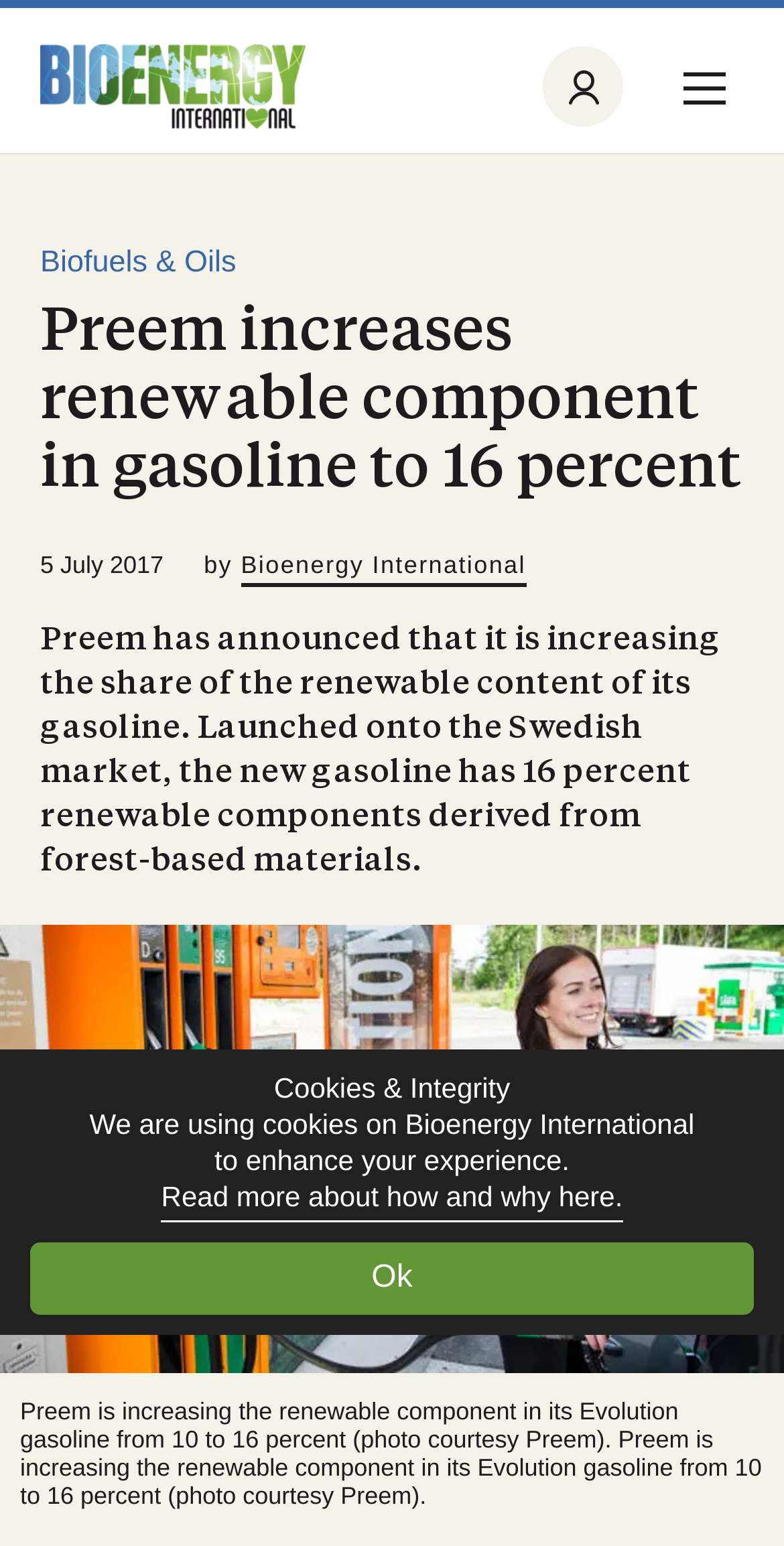Craft a detailed narrative of the webpage's structure and content.

The webpage is about an article from Bioenergy International, with the title "Preem increases renewable component in gasoline to 16 percent". At the top left, there is a link to Bioenergy International, accompanied by an image with the same name. To the right of this link, there is another link with no text.

Below the top links, there is a heading with the article title, followed by a static text "Biofuels & Oils" on the left and a date "5 July 2017" on the top left. The author of the article is indicated by a static text "by" and a link to Bioenergy International.

The main content of the article is a static text that describes how Preem is increasing the share of renewable content in its gasoline, with 16 percent derived from forest-based materials. Below the text, there is a figure with an image of Preem's Evolution gasoline, accompanied by a figcaption with the same description.

At the bottom of the page, there are three static texts and a link related to cookies and integrity, with a message about using cookies to enhance the user's experience and a link to read more about it. Finally, there is an "Ok" button at the bottom right.